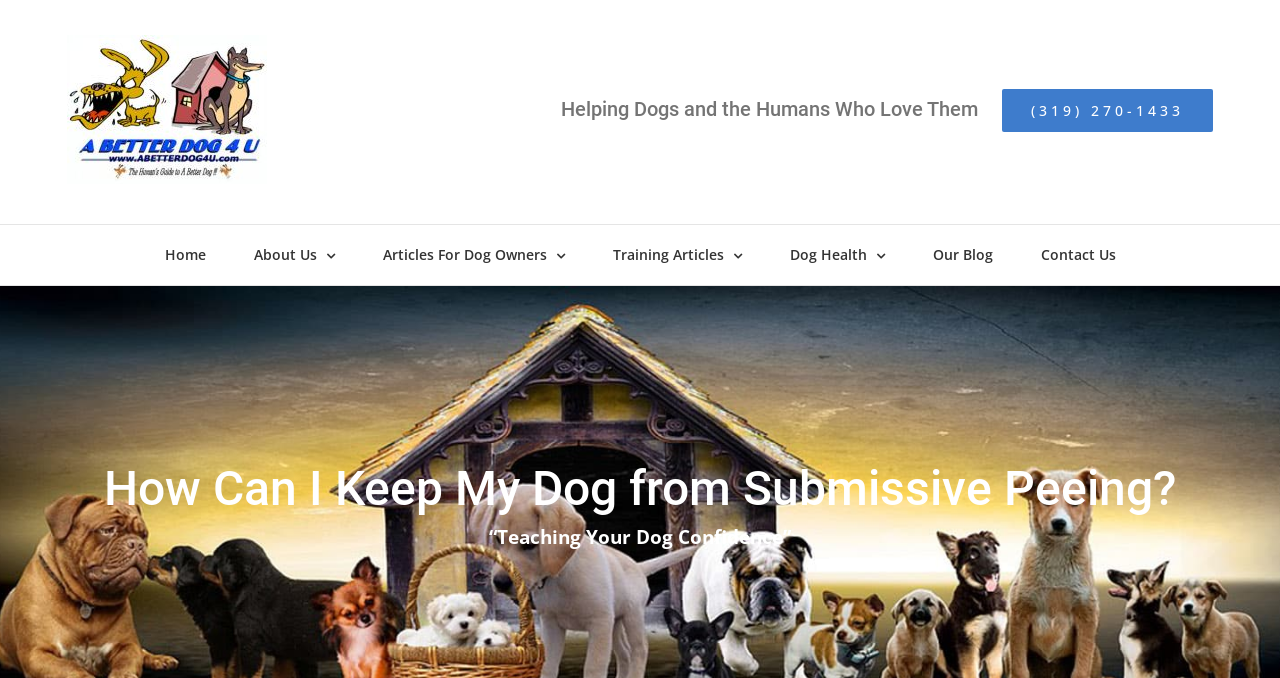Locate the bounding box of the UI element defined by this description: "Home". The coordinates should be given as four float numbers between 0 and 1, formatted as [left, top, right, bottom].

[0.129, 0.332, 0.161, 0.42]